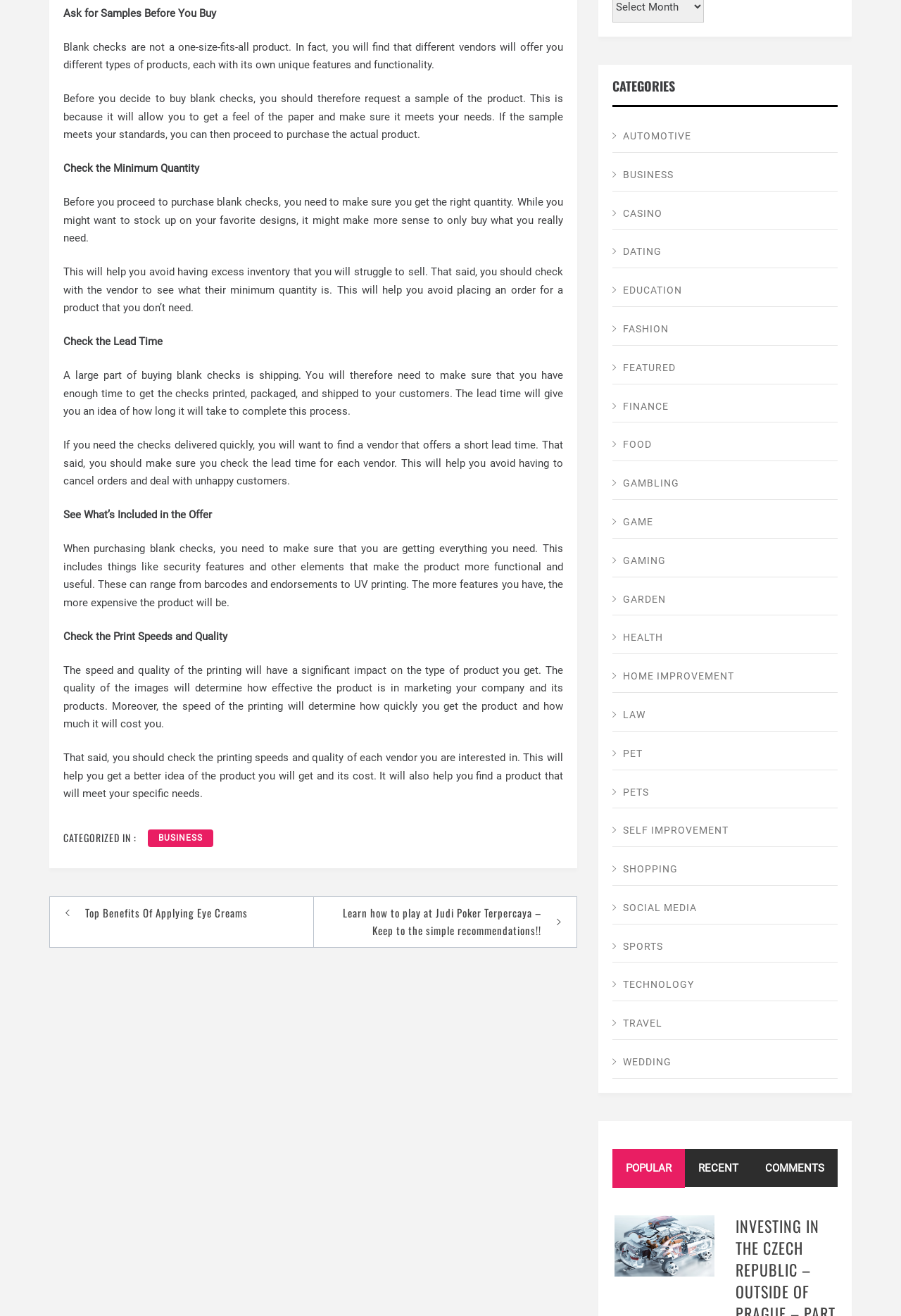Could you provide the bounding box coordinates for the portion of the screen to click to complete this instruction: "Click on the 'Top Benefits Of Applying Eye Creams' link"?

[0.083, 0.687, 0.336, 0.701]